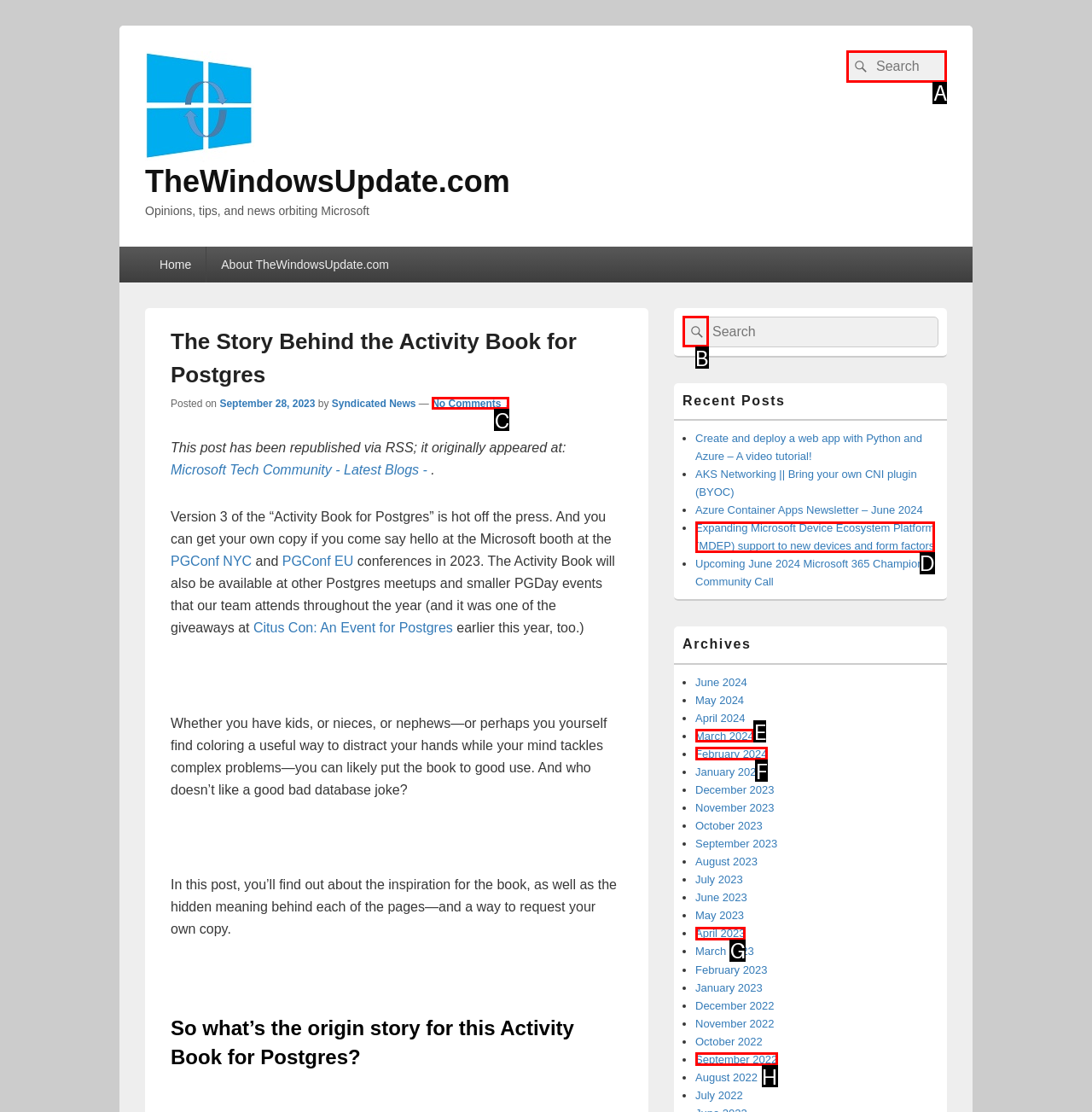Identify which lettered option to click to carry out the task: Search for something. Provide the letter as your answer.

A